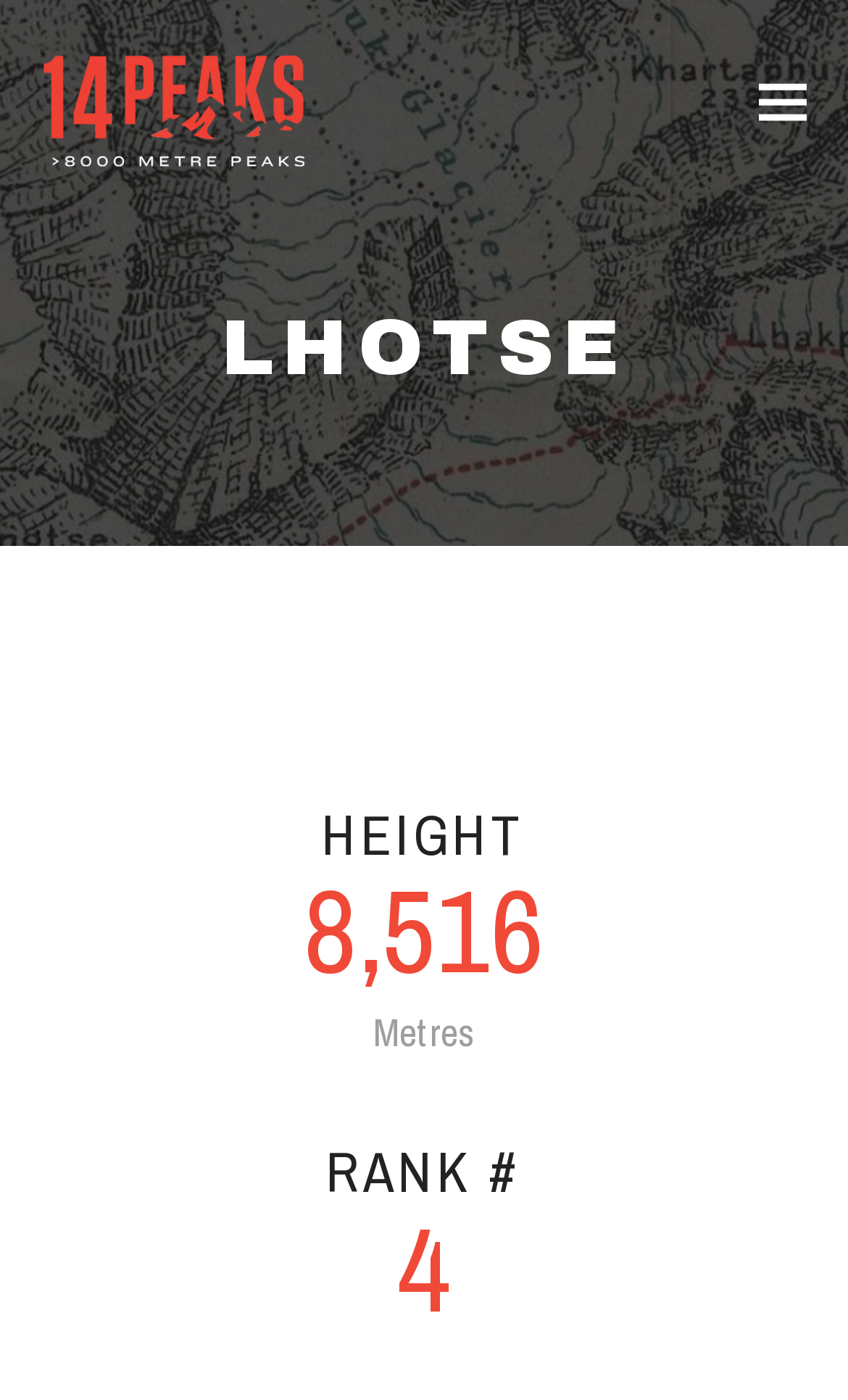What is the height of the mountain?
Please provide a comprehensive answer based on the information in the image.

The height of the mountain can be found in the StaticText elements '8,516' and 'Metres' which are children of the button element 'Toggle mobile menu'.